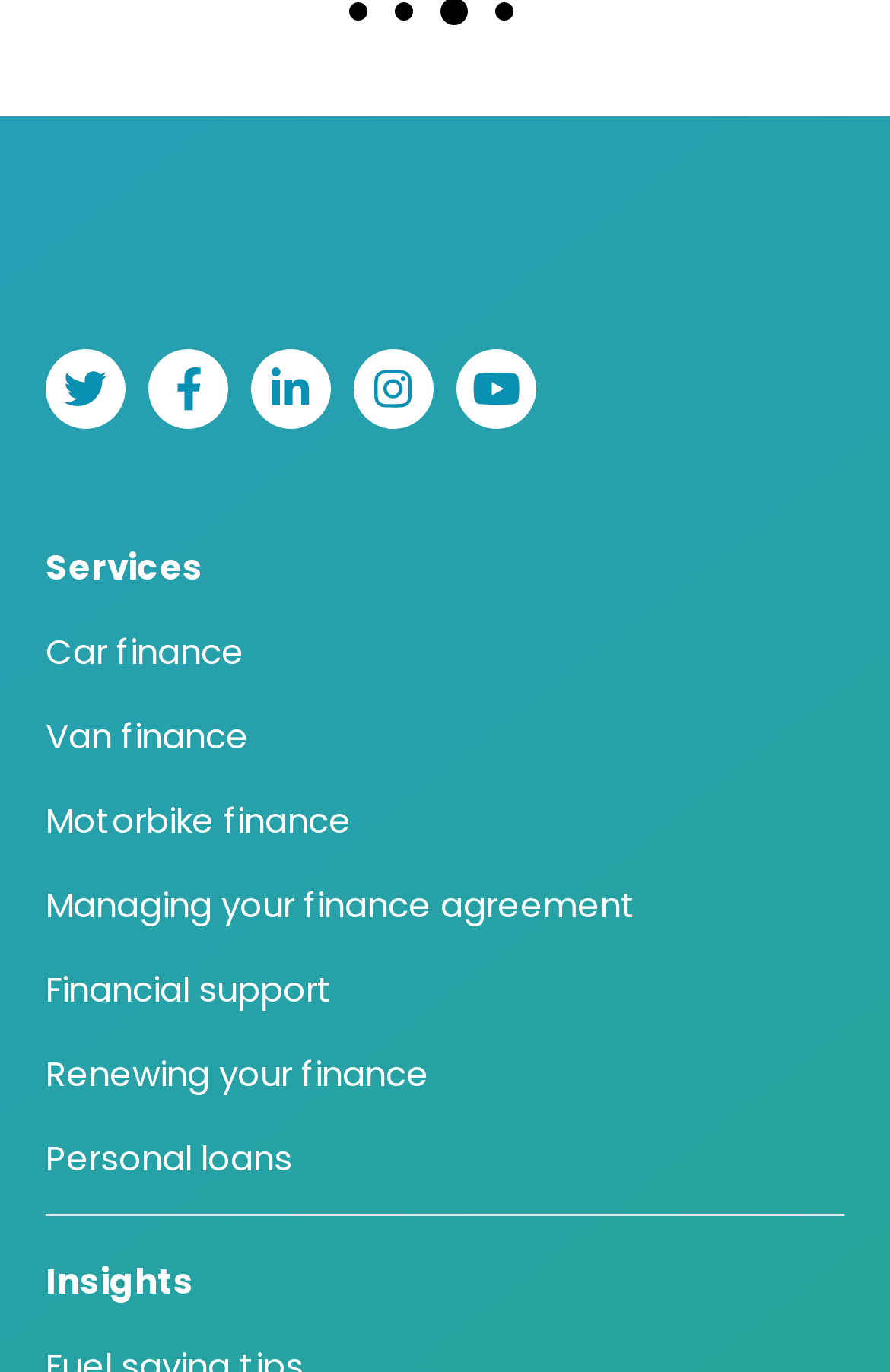Give a short answer to this question using one word or a phrase:
What is the first finance option listed?

Car finance